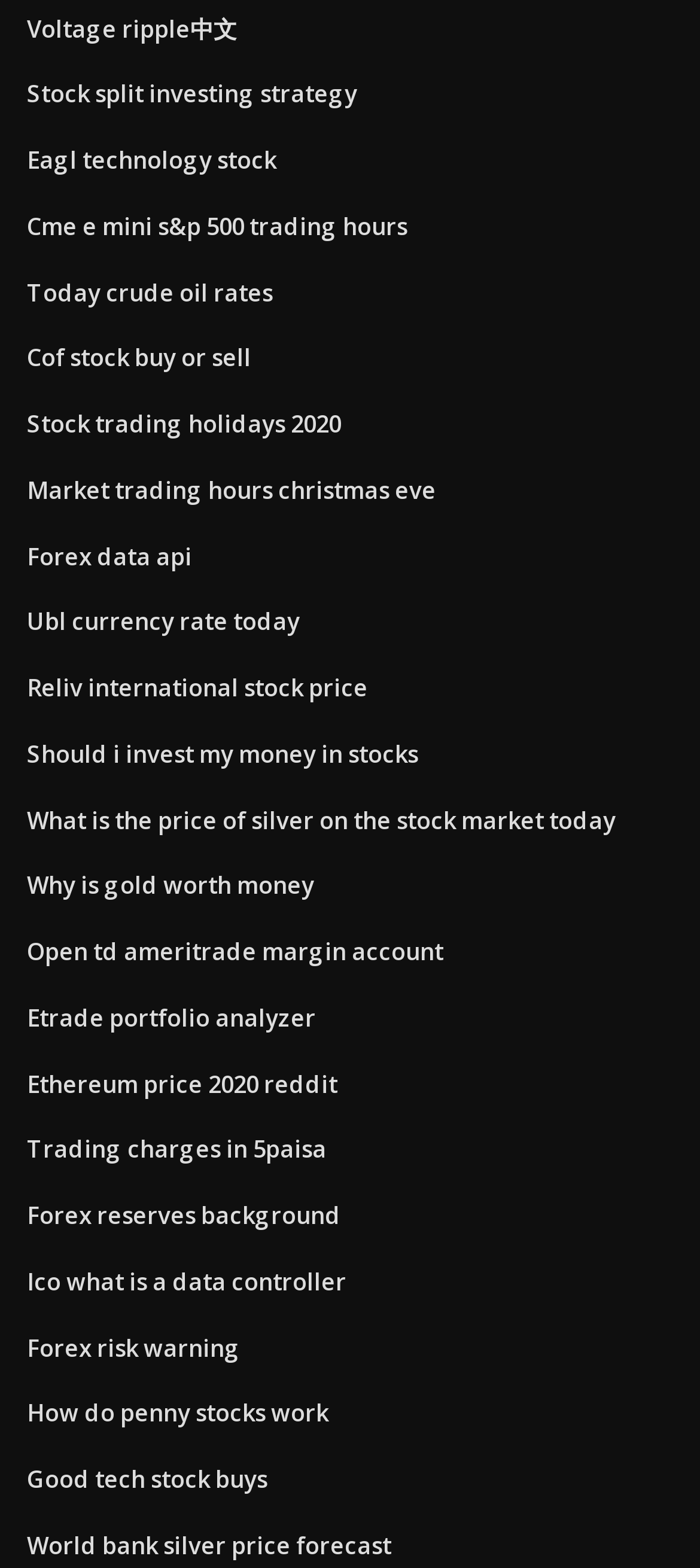Determine the bounding box coordinates of the UI element that matches the following description: "Forex data api". The coordinates should be four float numbers between 0 and 1 in the format [left, top, right, bottom].

[0.038, 0.344, 0.274, 0.365]